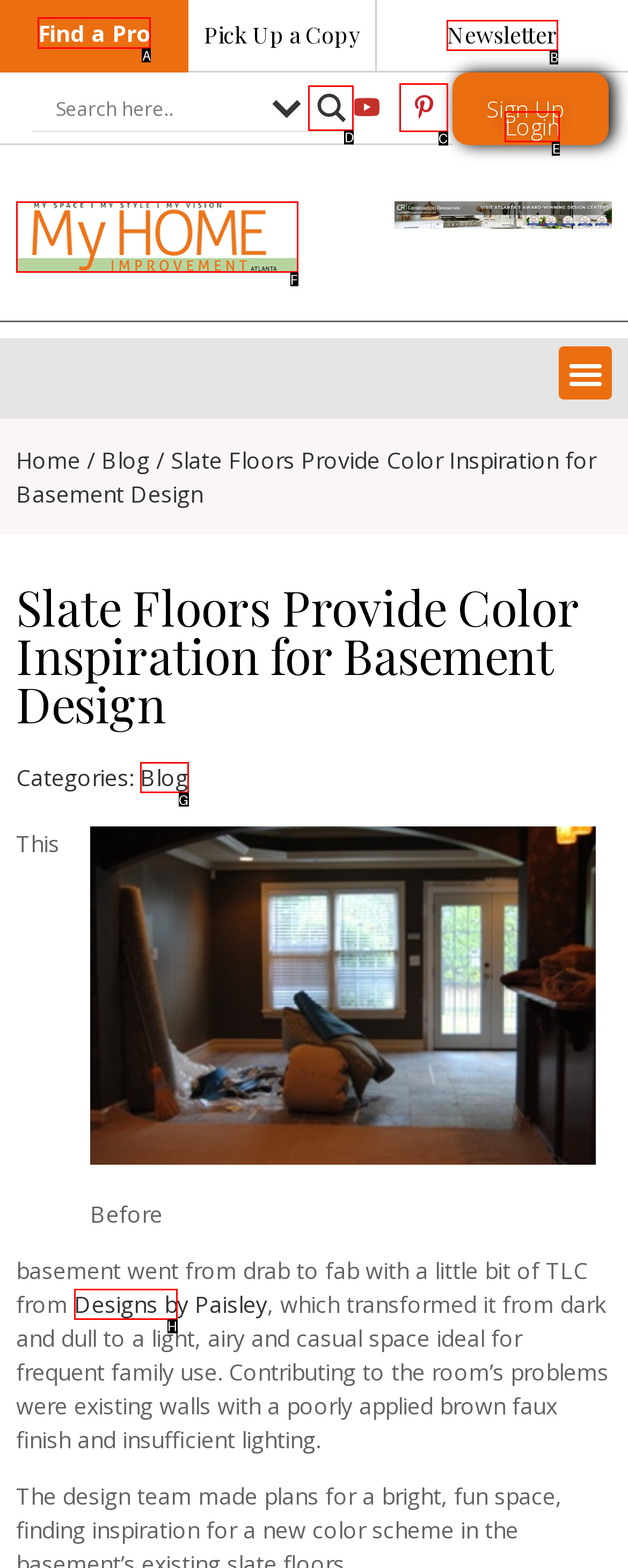Determine the appropriate lettered choice for the task: Find a professional. Reply with the correct letter.

A